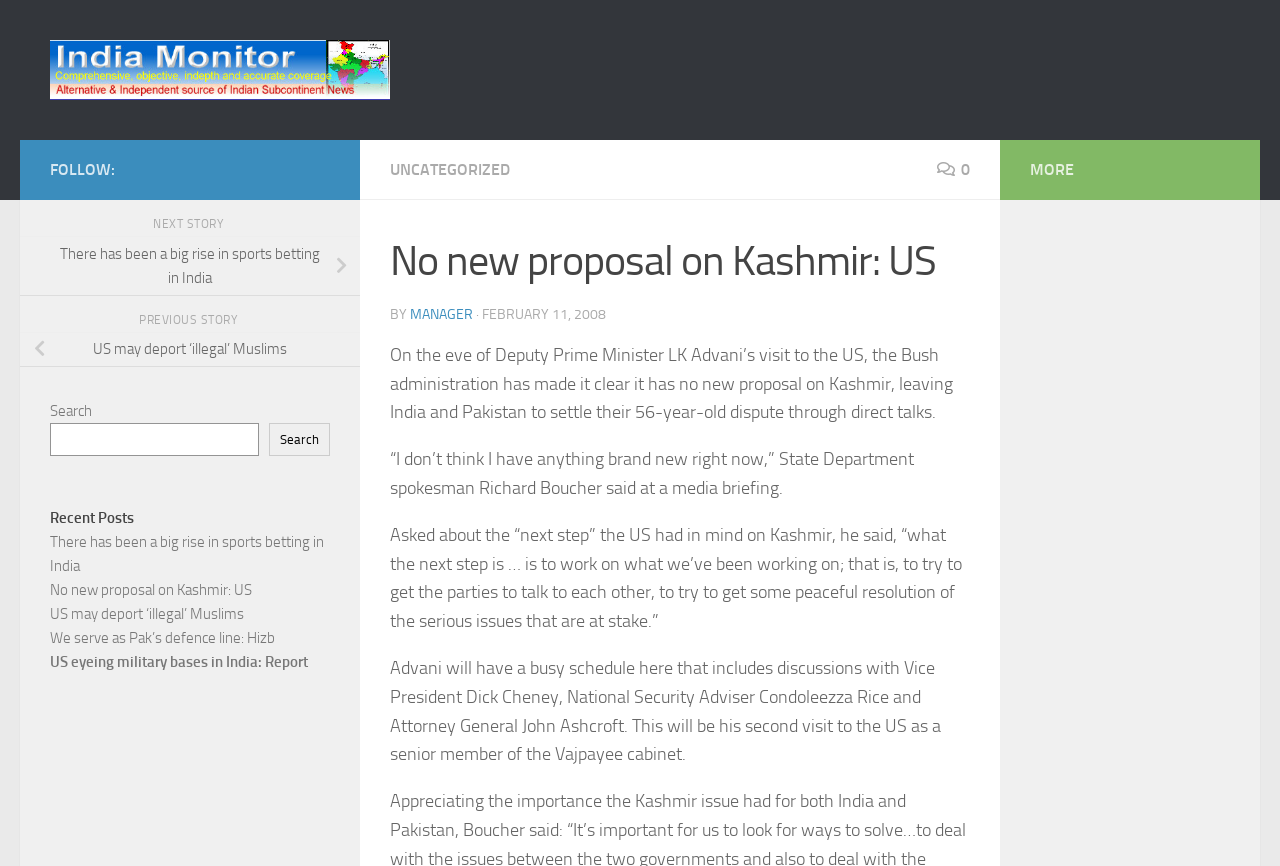Determine the bounding box for the described UI element: "title="India Monitor | Home page"".

[0.039, 0.046, 0.305, 0.115]